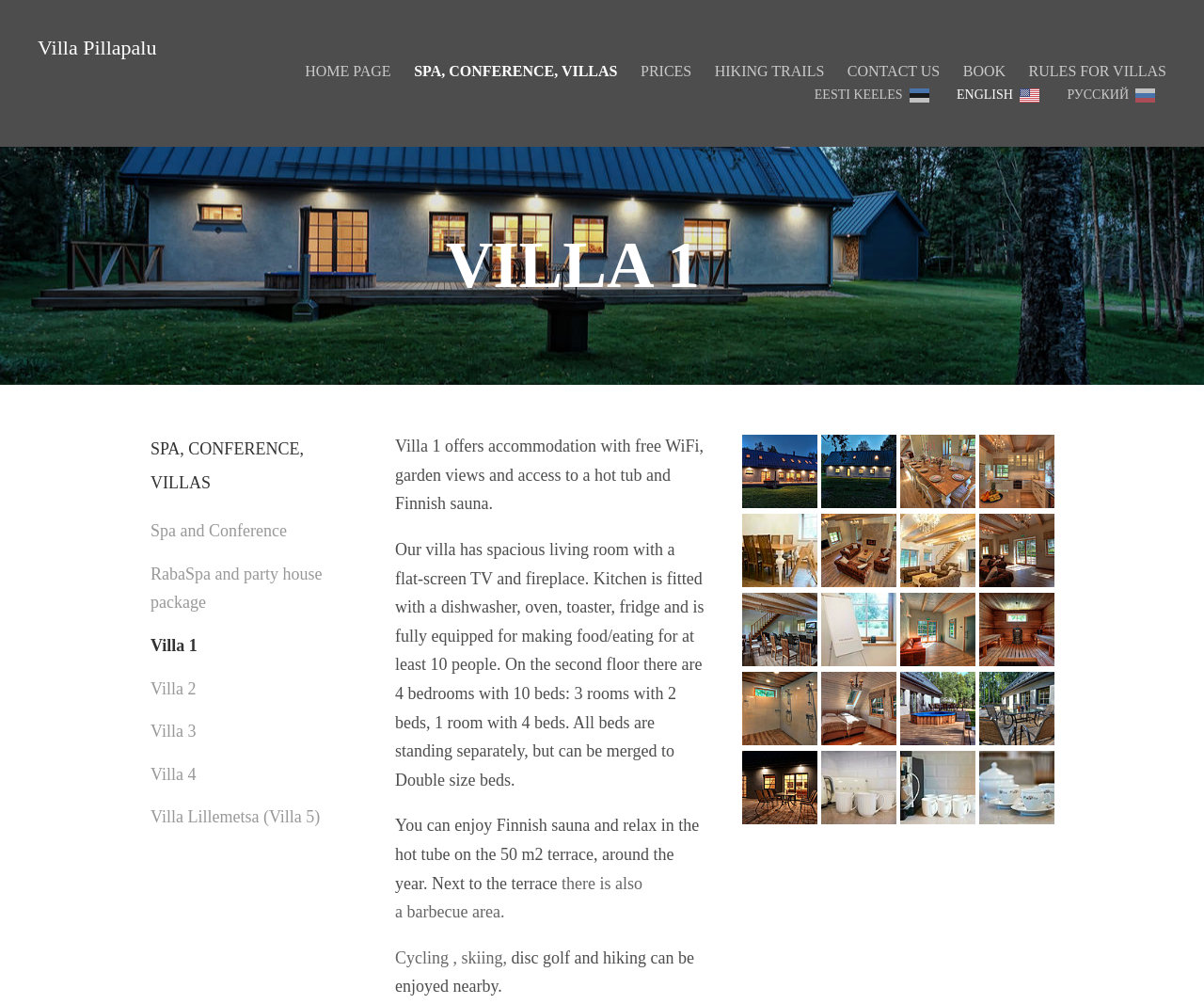What is the name of the villa?
Provide an in-depth and detailed answer to the question.

The name of the villa can be found in the heading element on the webpage, which is 'VILLA 1'.